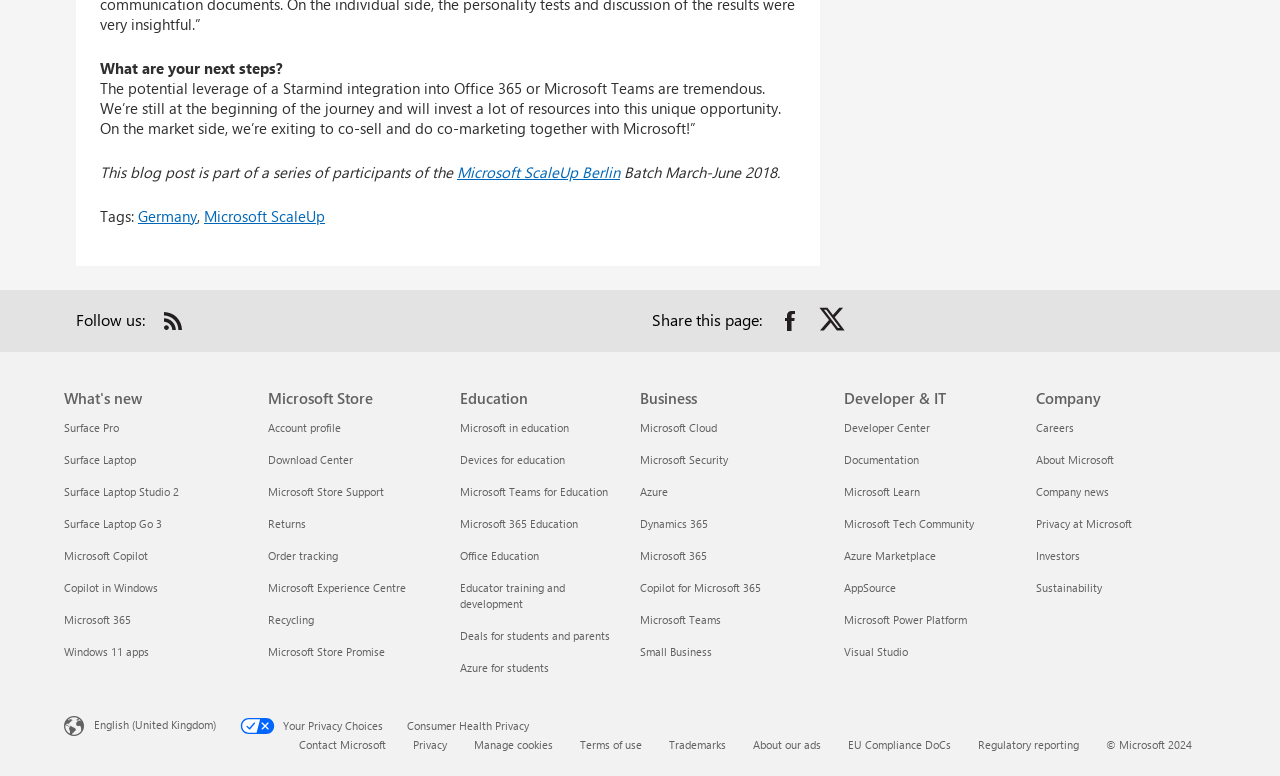Locate the bounding box of the UI element based on this description: "Microsoft 365". Provide four float numbers between 0 and 1 as [left, top, right, bottom].

[0.05, 0.789, 0.102, 0.808]